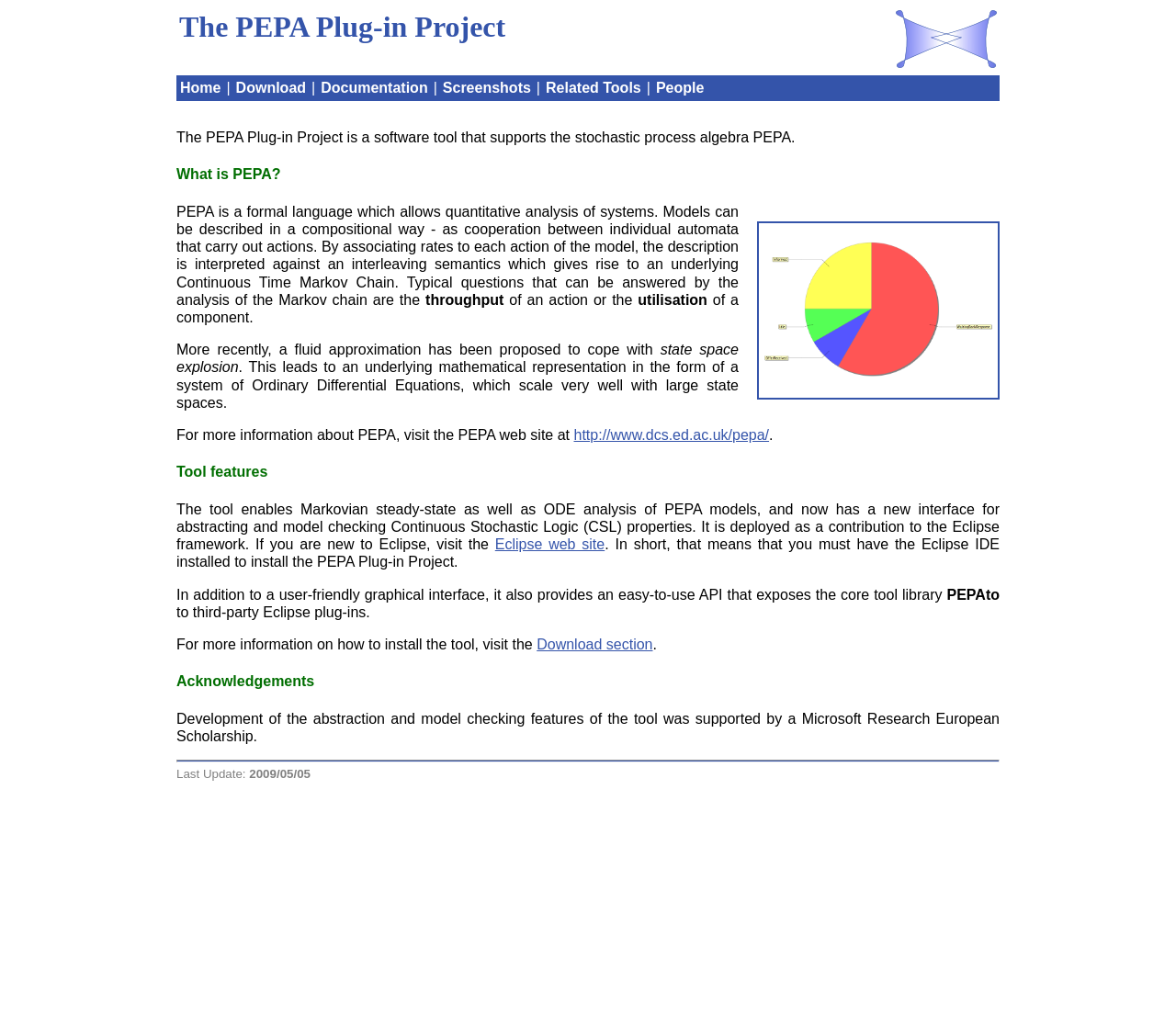Can you specify the bounding box coordinates for the region that should be clicked to fulfill this instruction: "Visit the PEPA web site".

[0.488, 0.421, 0.654, 0.436]